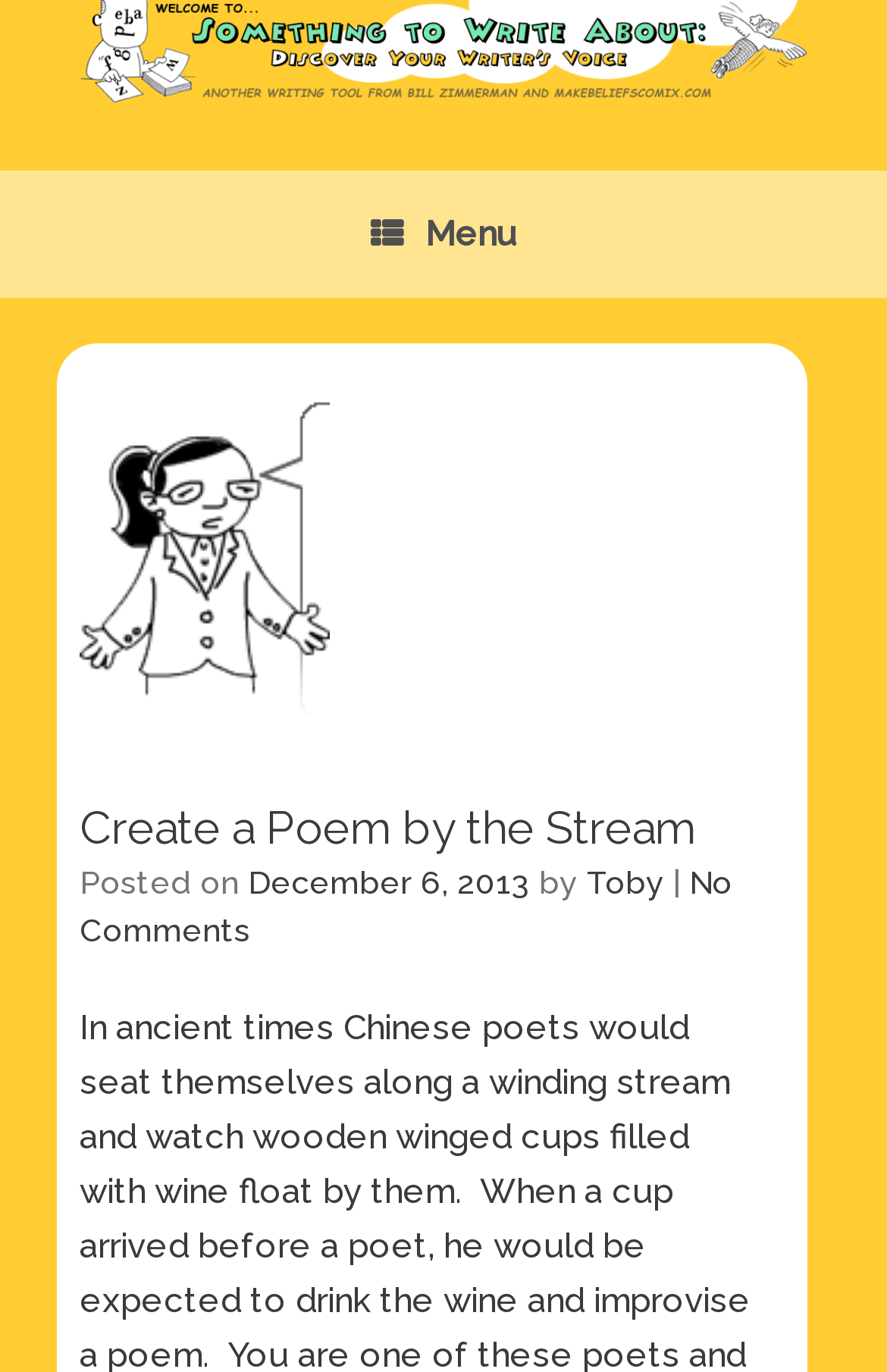What is the position of the logo on the webpage?
Use the image to answer the question with a single word or phrase.

Top left